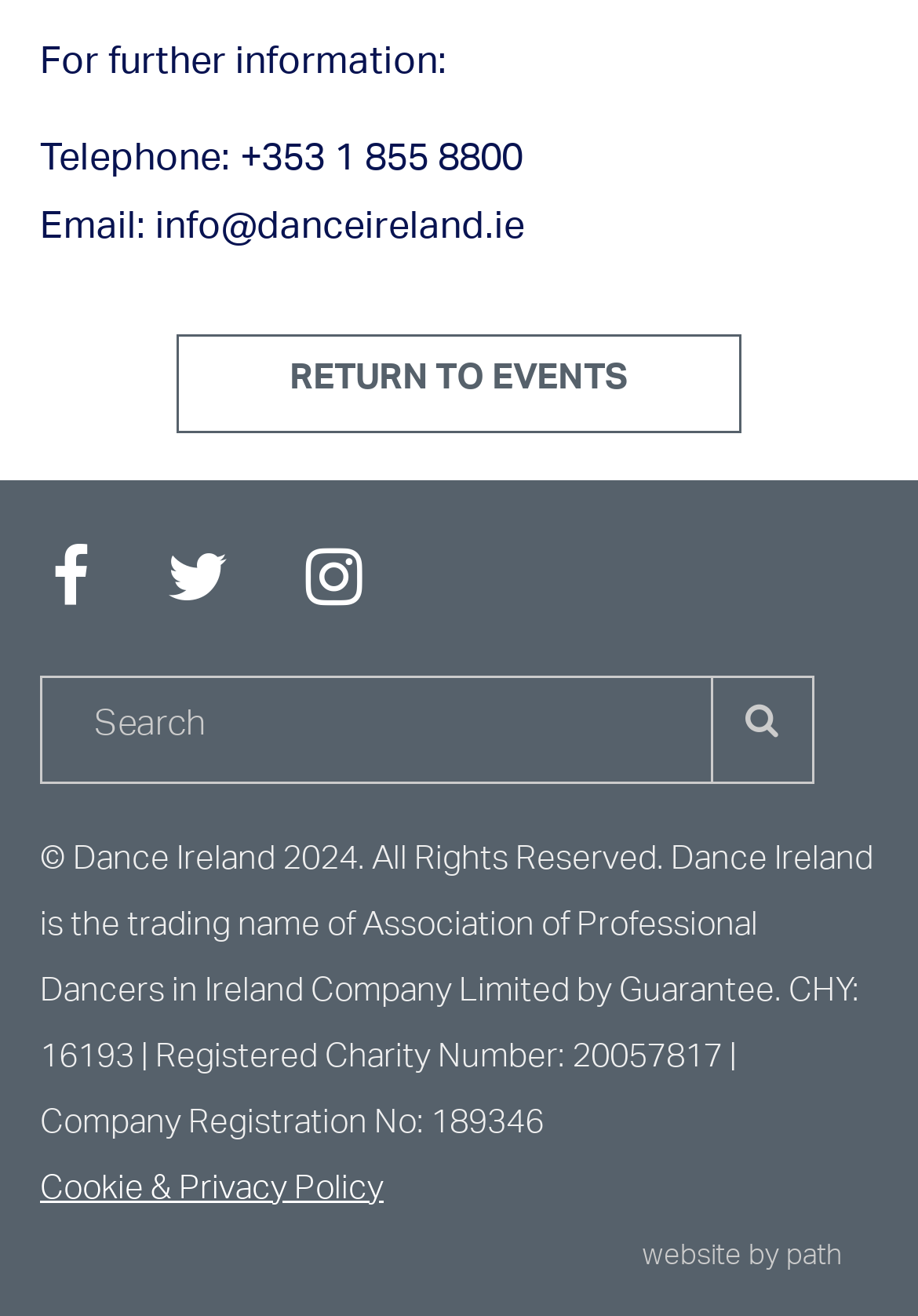Can you give a comprehensive explanation to the question given the content of the image?
What is the phone number for further information?

I found the phone number by looking at the static text element that says 'Telephone: +353 1 855 8800' which is located near the top of the page.